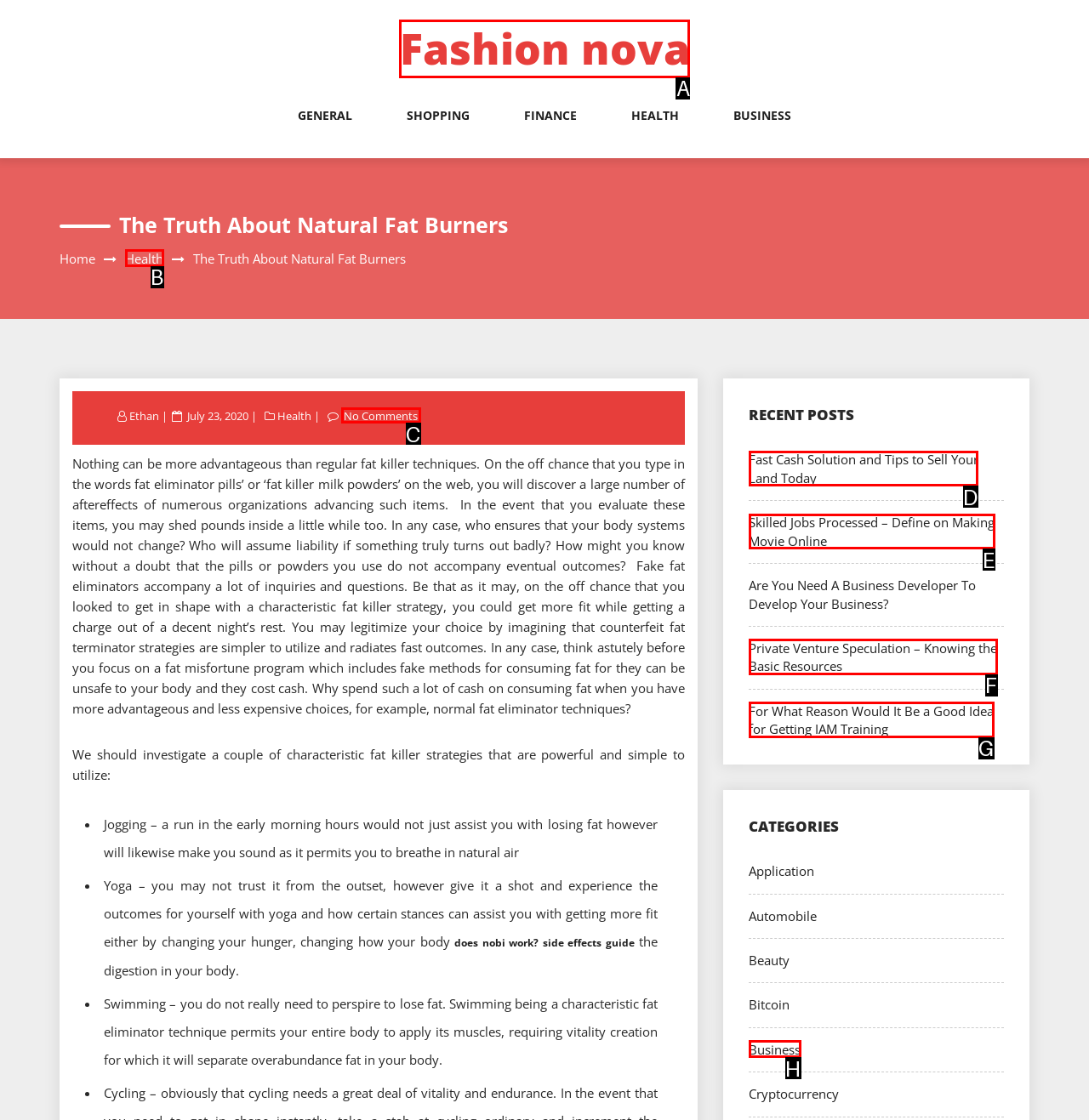Tell me which option I should click to complete the following task: Check out the recent post about Fast Cash Solution Answer with the option's letter from the given choices directly.

D